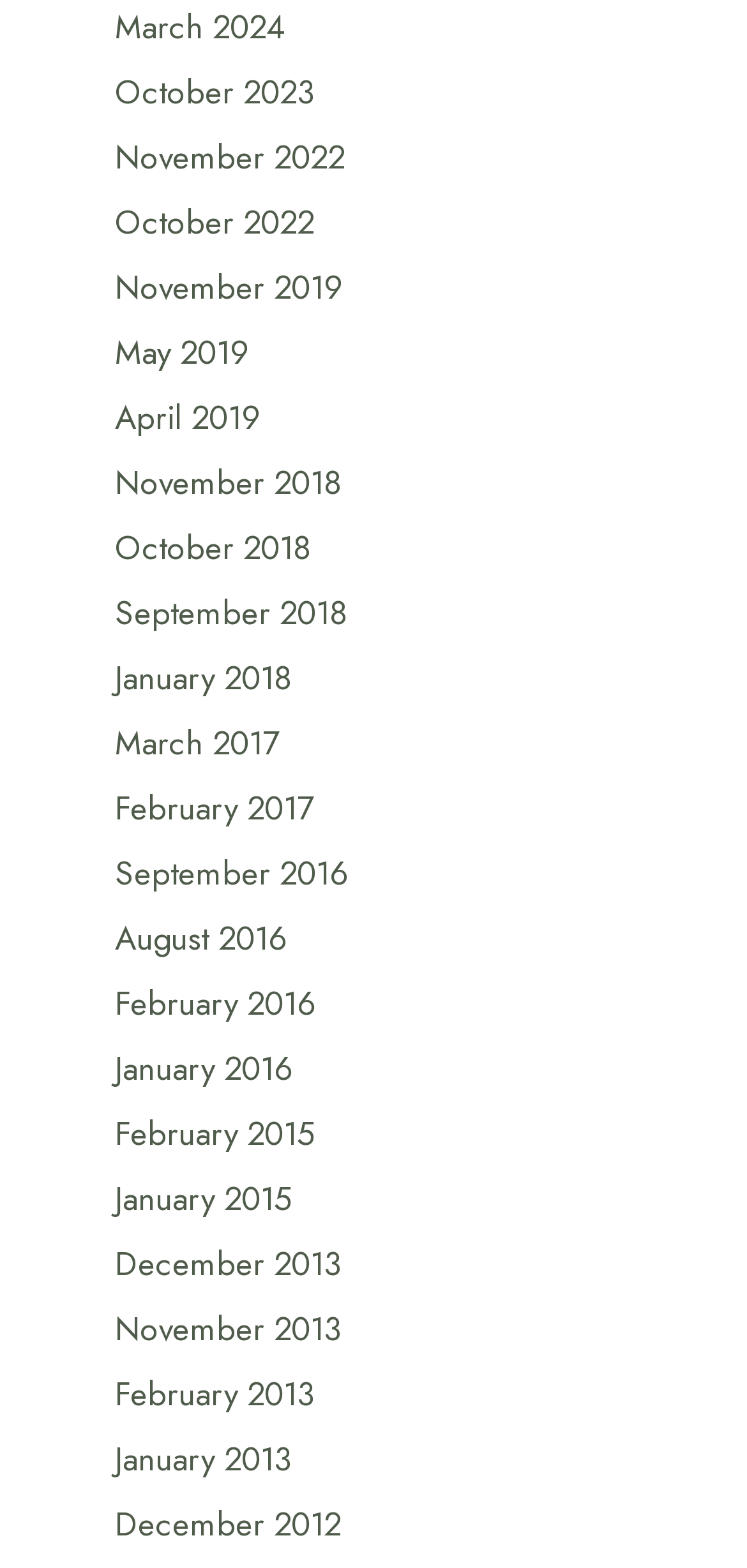Utilize the details in the image to thoroughly answer the following question: What is the month listed immediately before October 2018?

By examining the list of links, I found that the link 'September 2018' is listed immediately before 'October 2018', indicating that September is the preceding month.